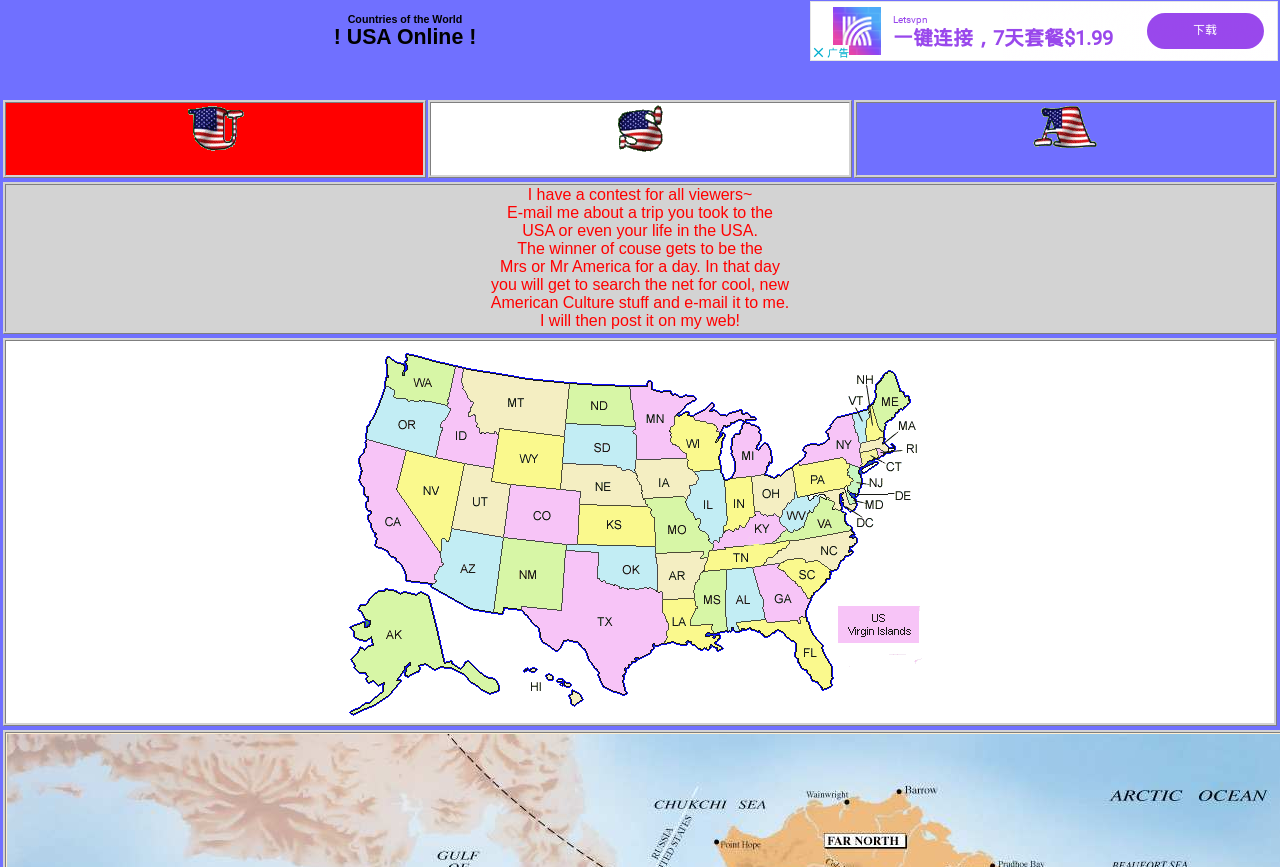How many grid cells are there in the first table?
Examine the screenshot and reply with a single word or phrase.

3